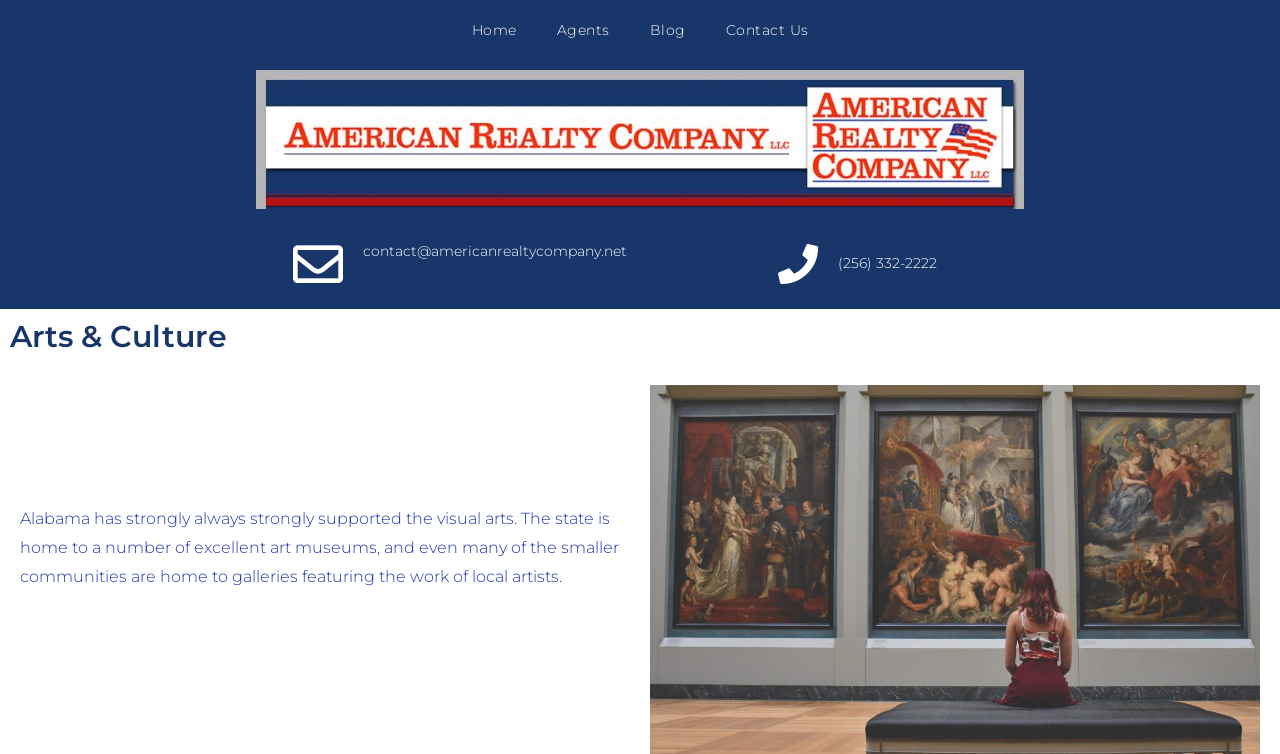Determine the bounding box coordinates of the UI element that matches the following description: "Agents". The coordinates should be four float numbers between 0 and 1 in the format [left, top, right, bottom].

[0.419, 0.013, 0.492, 0.066]